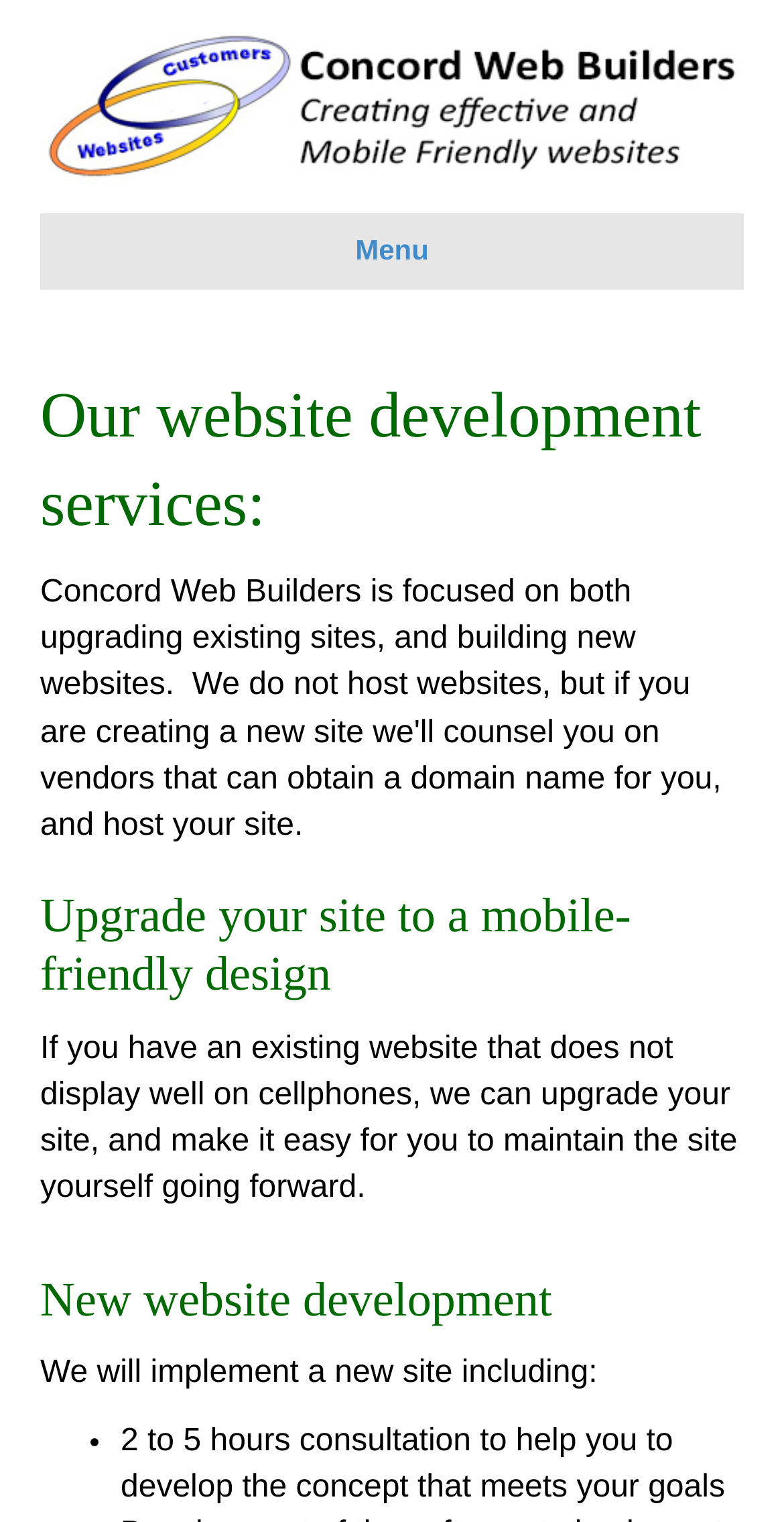Determine the bounding box of the UI element mentioned here: "alt="Concord Web Builders"". The coordinates must be in the format [left, top, right, bottom] with values ranging from 0 to 1.

[0.051, 0.058, 0.949, 0.081]